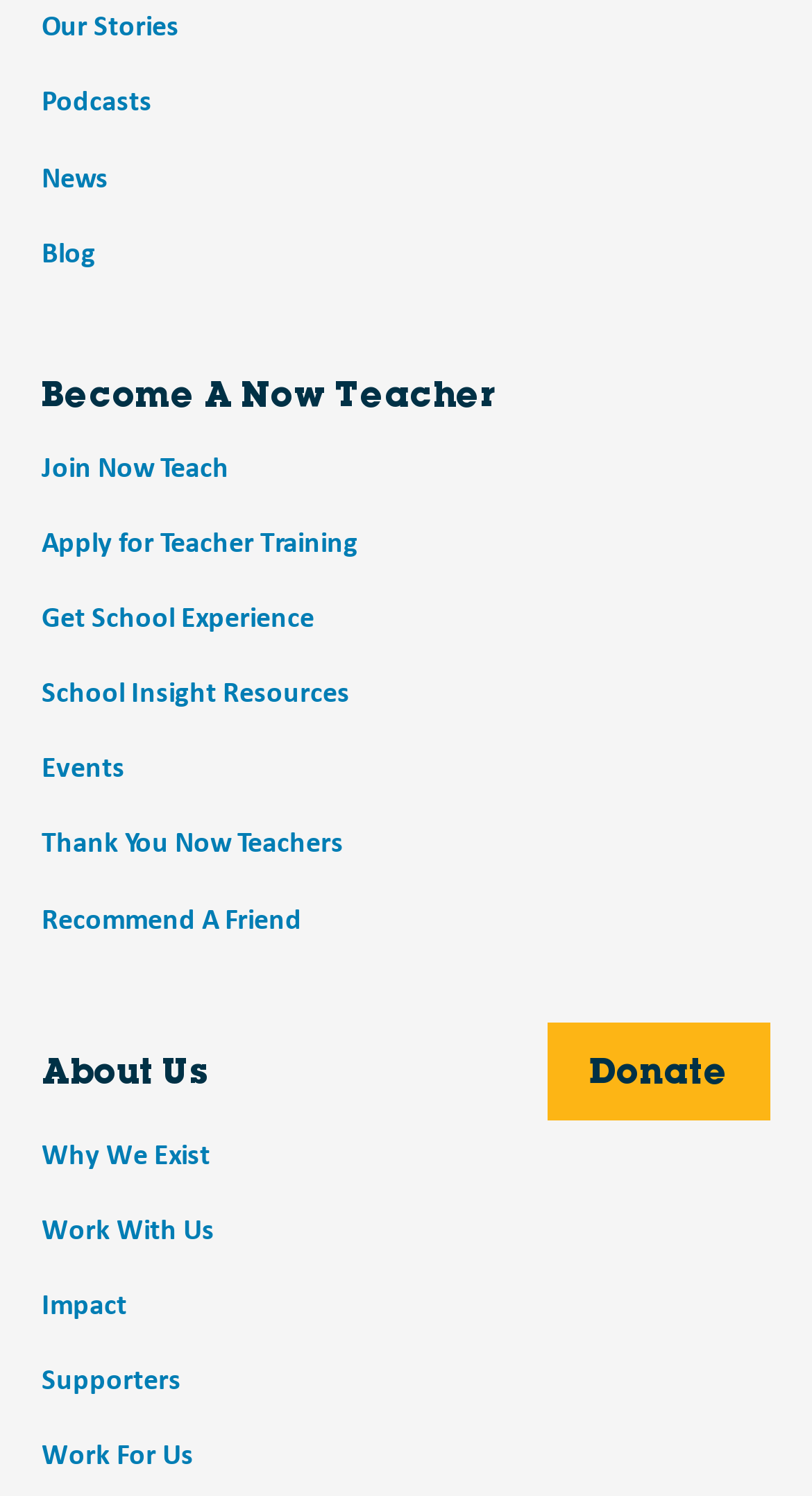Can you find the bounding box coordinates for the UI element given this description: "School Insight Resources"? Provide the coordinates as four float numbers between 0 and 1: [left, top, right, bottom].

[0.051, 0.454, 0.949, 0.477]